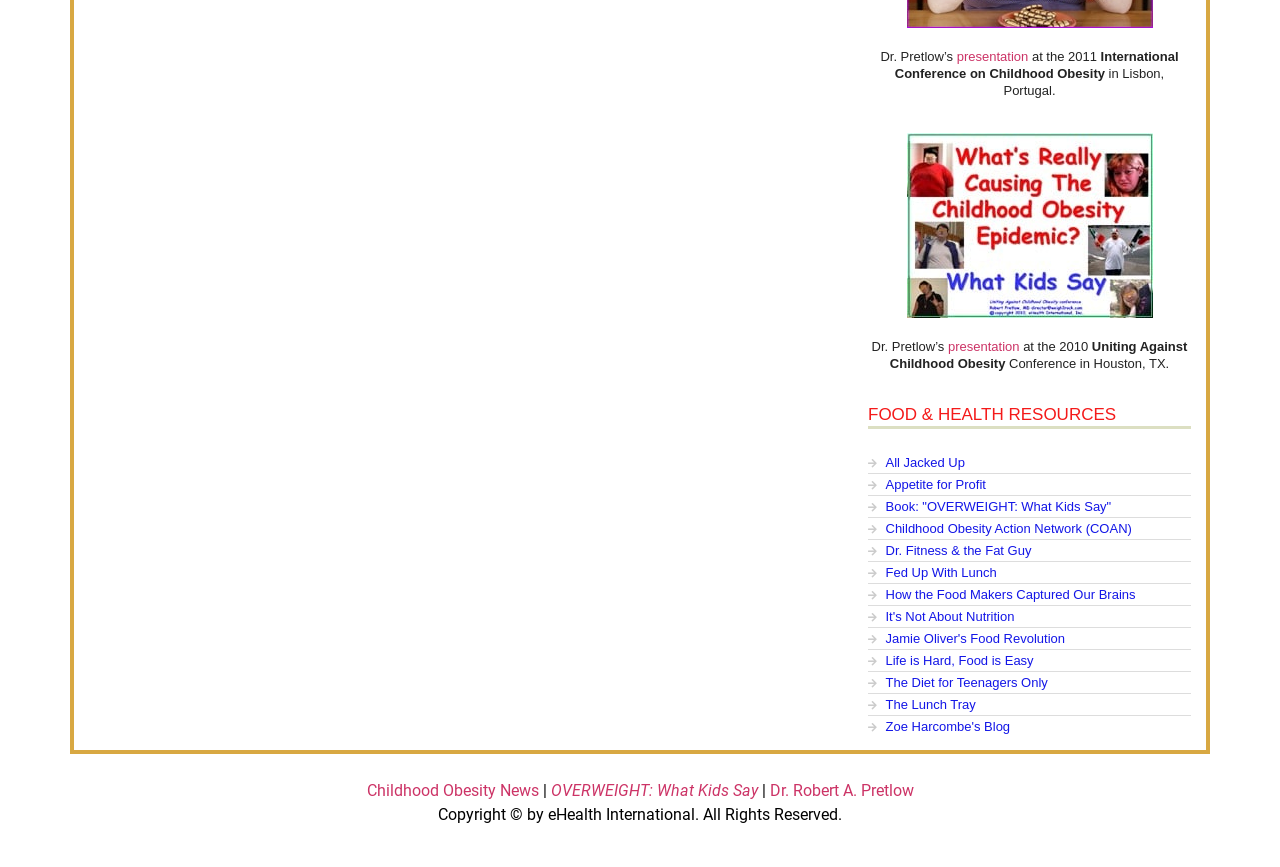Provide a short, one-word or phrase answer to the question below:
What is the name of the conference where Dr. Pretlow gave a presentation in 2011?

International Conference on Childhood Obesity